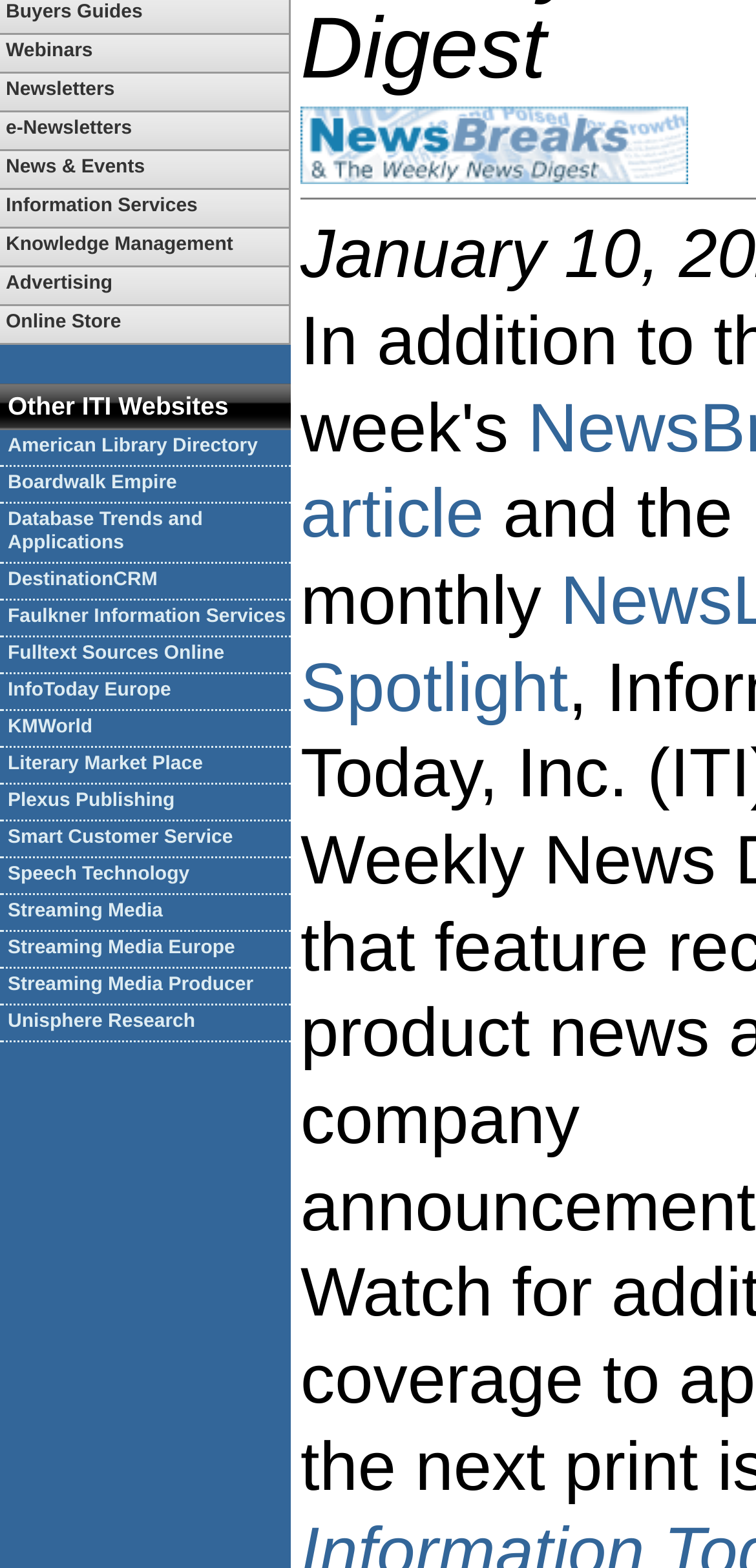Using the element description: "Speech Technology", determine the bounding box coordinates. The coordinates should be in the format [left, top, right, bottom], with values between 0 and 1.

[0.0, 0.547, 0.385, 0.571]